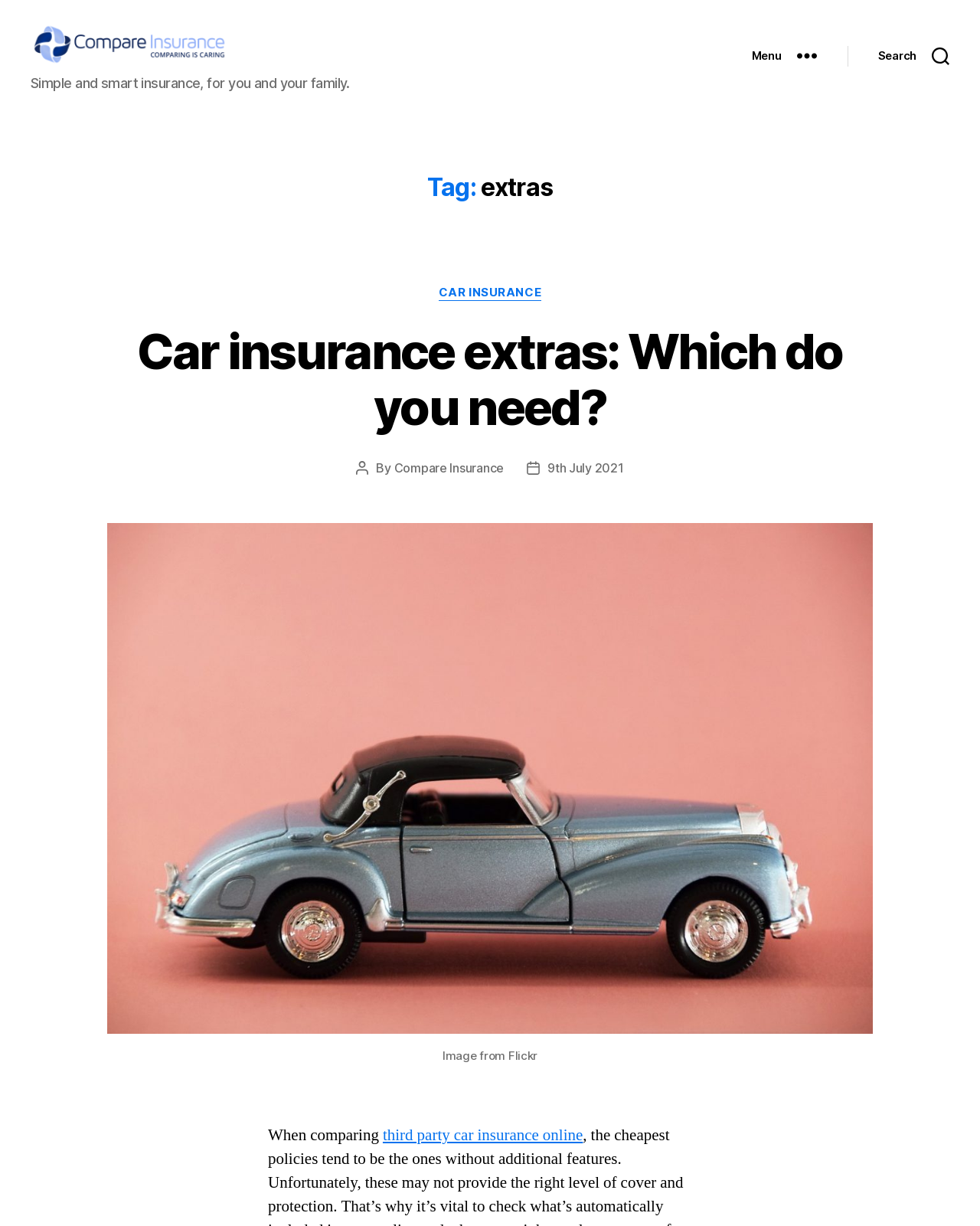Deliver a detailed narrative of the webpage's visual and textual elements.

The webpage is a blog post from CompareInsurance.ae, titled "extras – CompareInsurance.ae Blog". At the top left, there is a link and an image with the same name as the blog title. Below this, there is a static text that reads "Simple and smart insurance, for you and your family." 

On the top right, there are two buttons, "Menu" and "Search", positioned side by side. 

The main content of the blog post is divided into sections. The first section has a heading that reads "Tag: extras". Below this, there is a subheading "Car insurance extras: Which do you need?" with a link to the same title. 

To the right of the subheading, there is a section with the category "CAR INSURANCE" and a link to it. 

Further down, there is a section with the author's information, including the name "Compare Insurance" and the post date "9th July 2021". 

Below this, there is a figure with an image, and a figcaption that reads "Image from Flickr". 

The main content of the blog post starts with a static text that reads "When comparing" and includes a link to "third party car insurance online".